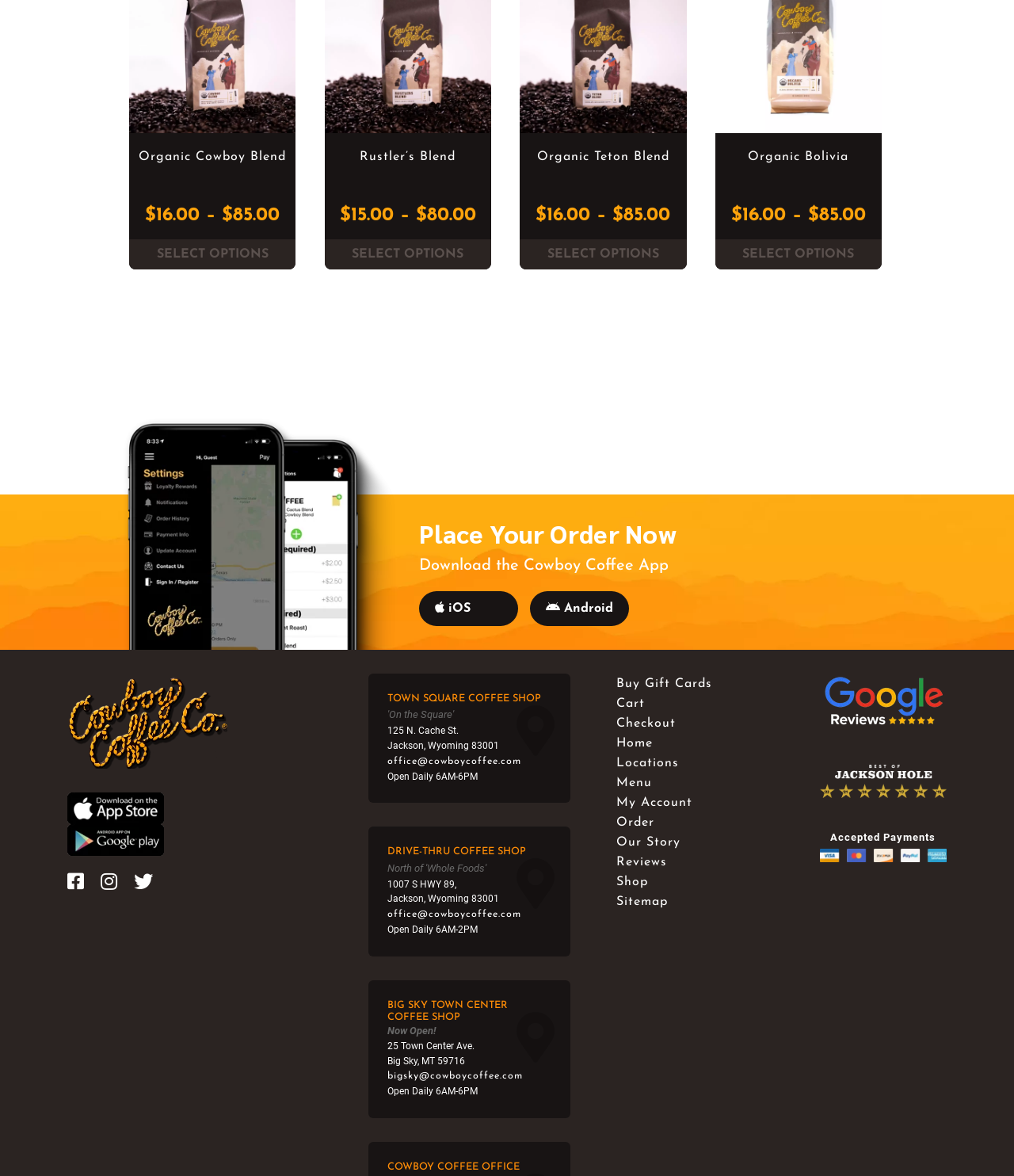Point out the bounding box coordinates of the section to click in order to follow this instruction: "Select options for Organic Cowboy Blend".

[0.127, 0.203, 0.292, 0.229]